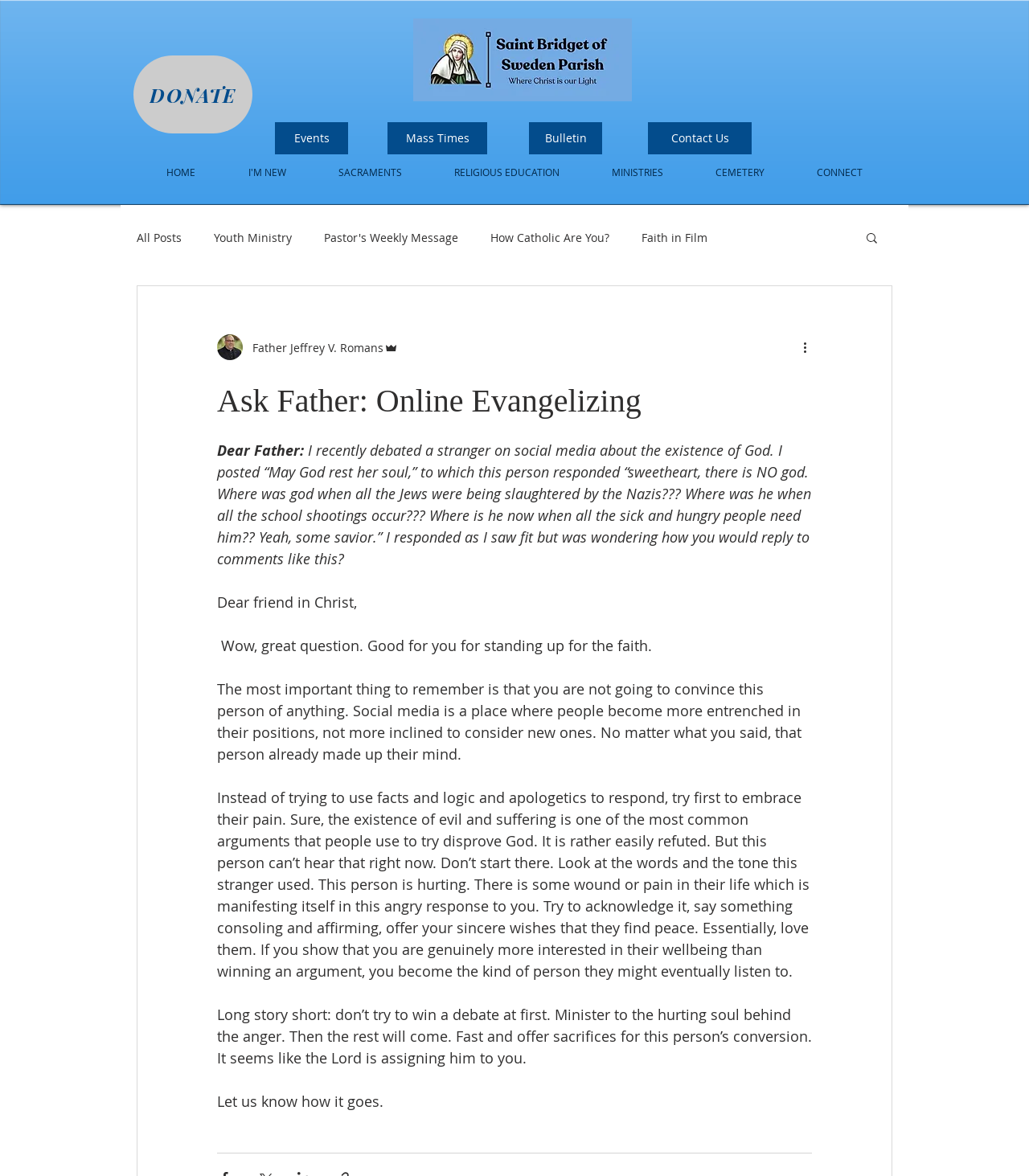What is the topic of the article on the webpage?
From the screenshot, supply a one-word or short-phrase answer.

Responding to atheist comments